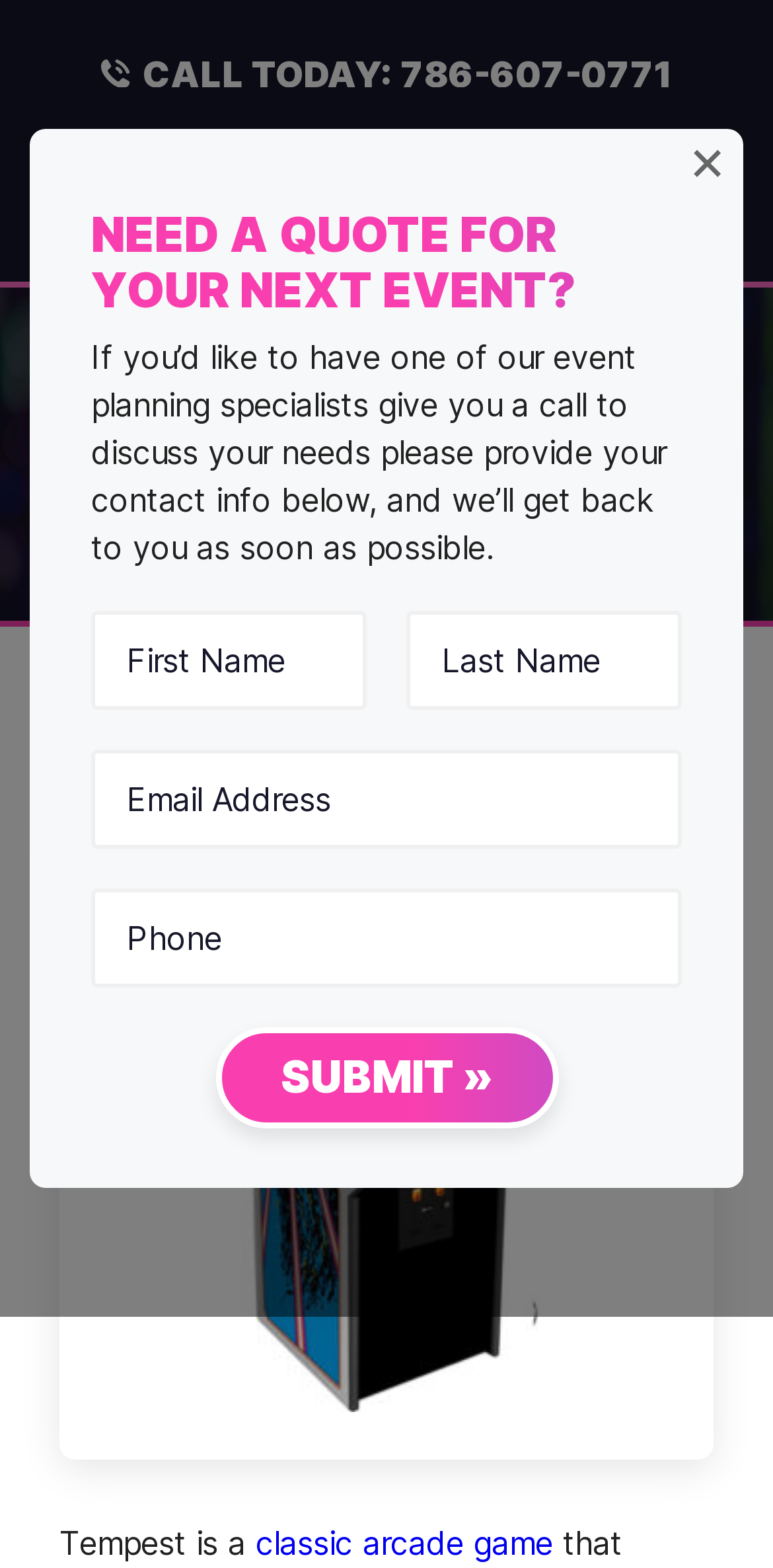What is the phone number to call for renting a game? Based on the image, give a response in one word or a short phrase.

786-607-0771